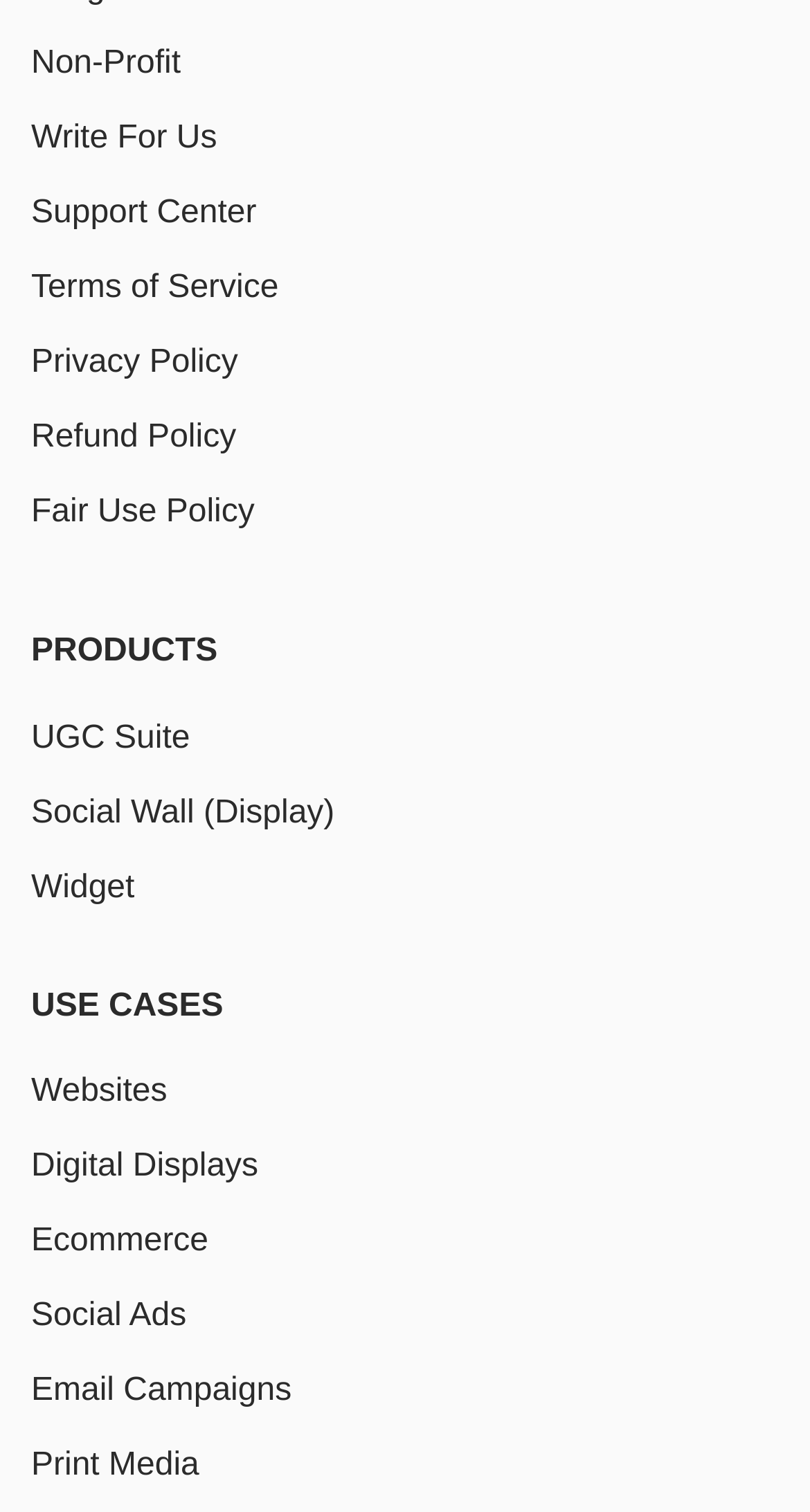How many links are there under 'PRODUCTS'?
Look at the image and respond with a single word or a short phrase.

3